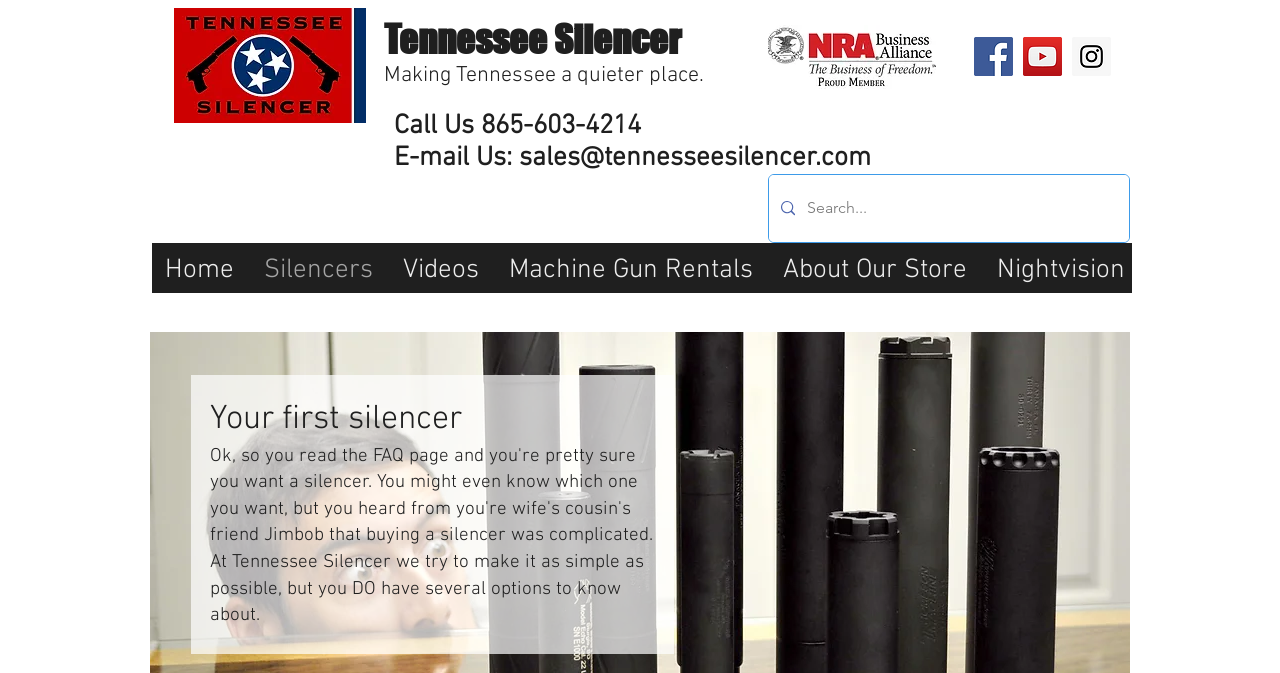Determine the bounding box coordinates for the area that needs to be clicked to fulfill this task: "Go to the Home page". The coordinates must be given as four float numbers between 0 and 1, i.e., [left, top, right, bottom].

[0.117, 0.374, 0.195, 0.422]